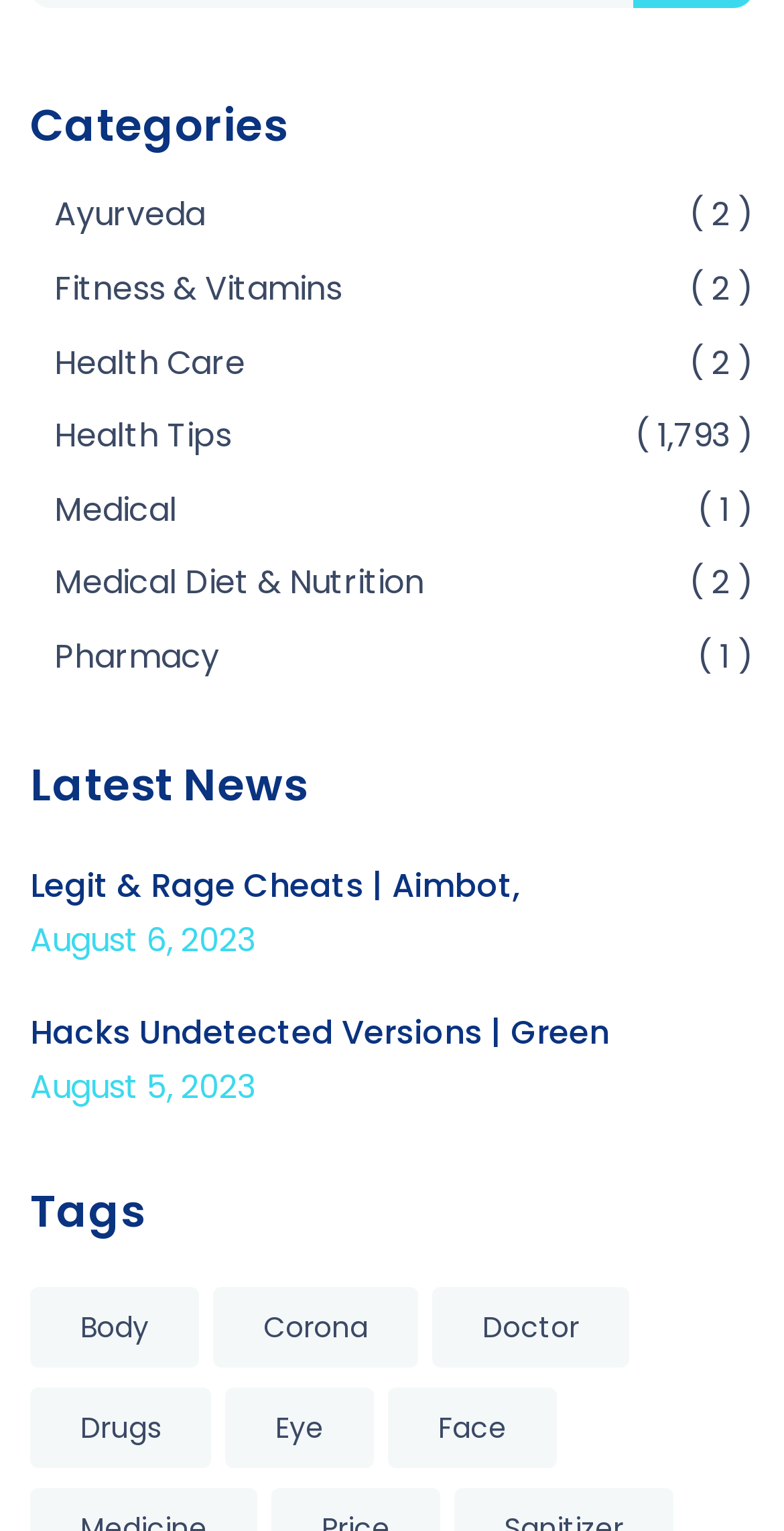Determine the bounding box coordinates of the region to click in order to accomplish the following instruction: "Explore the 'Body' tag". Provide the coordinates as four float numbers between 0 and 1, specifically [left, top, right, bottom].

[0.038, 0.841, 0.254, 0.894]